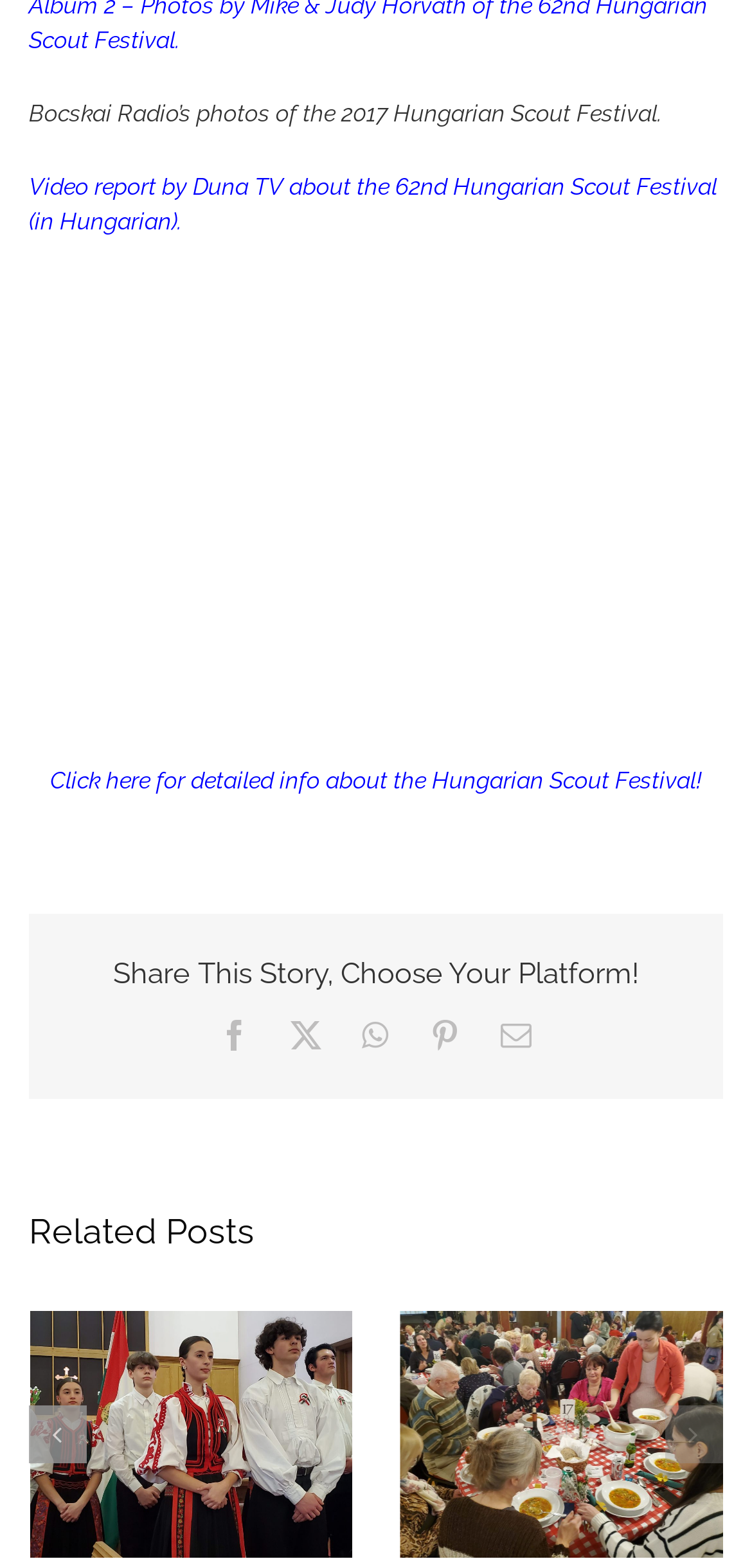Respond with a single word or phrase to the following question:
Is the 'Previous slide' button enabled?

No